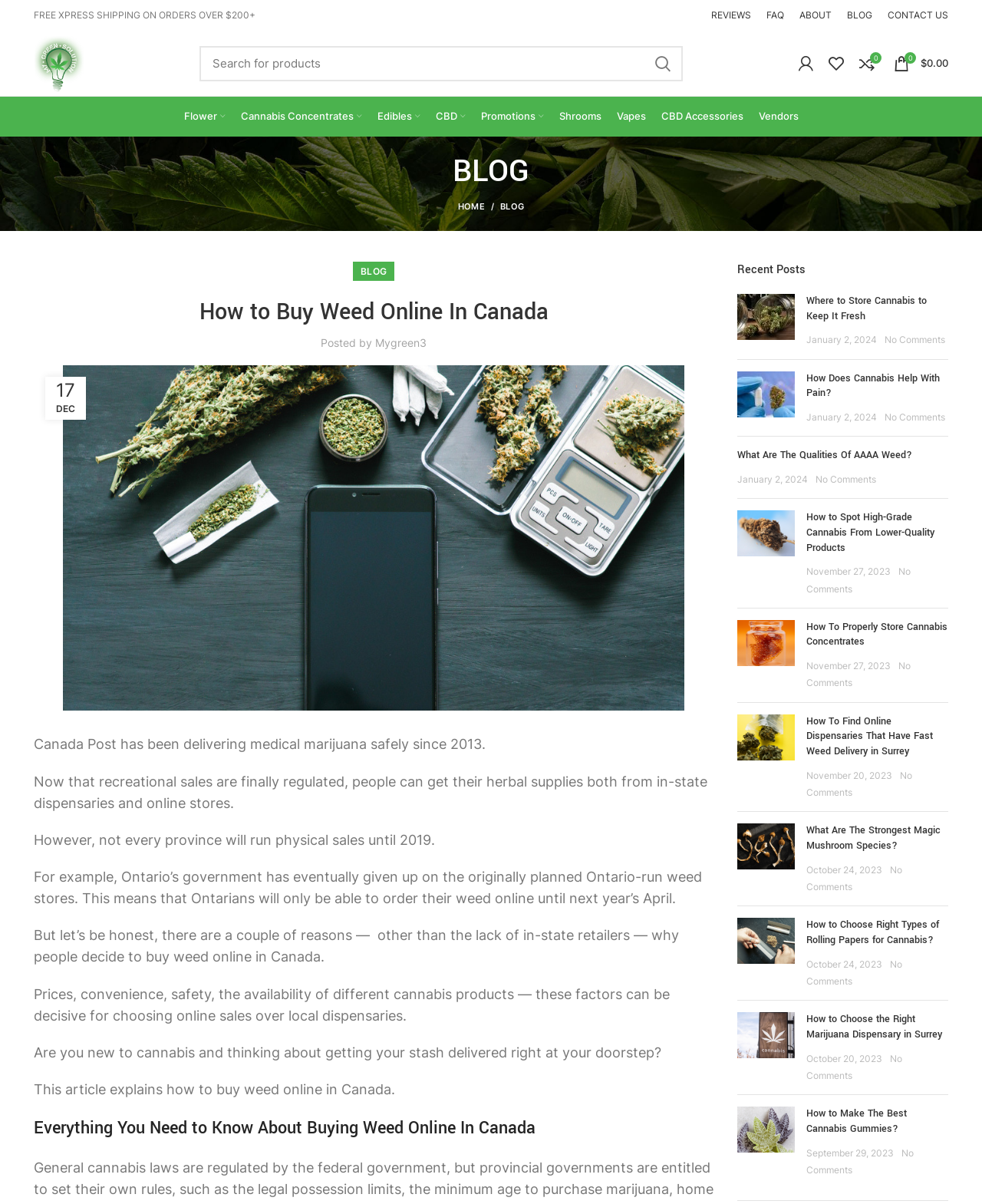Can you pinpoint the bounding box coordinates for the clickable element required for this instruction: "Sign in"? The coordinates should be four float numbers between 0 and 1, i.e., [left, top, right, bottom].

None